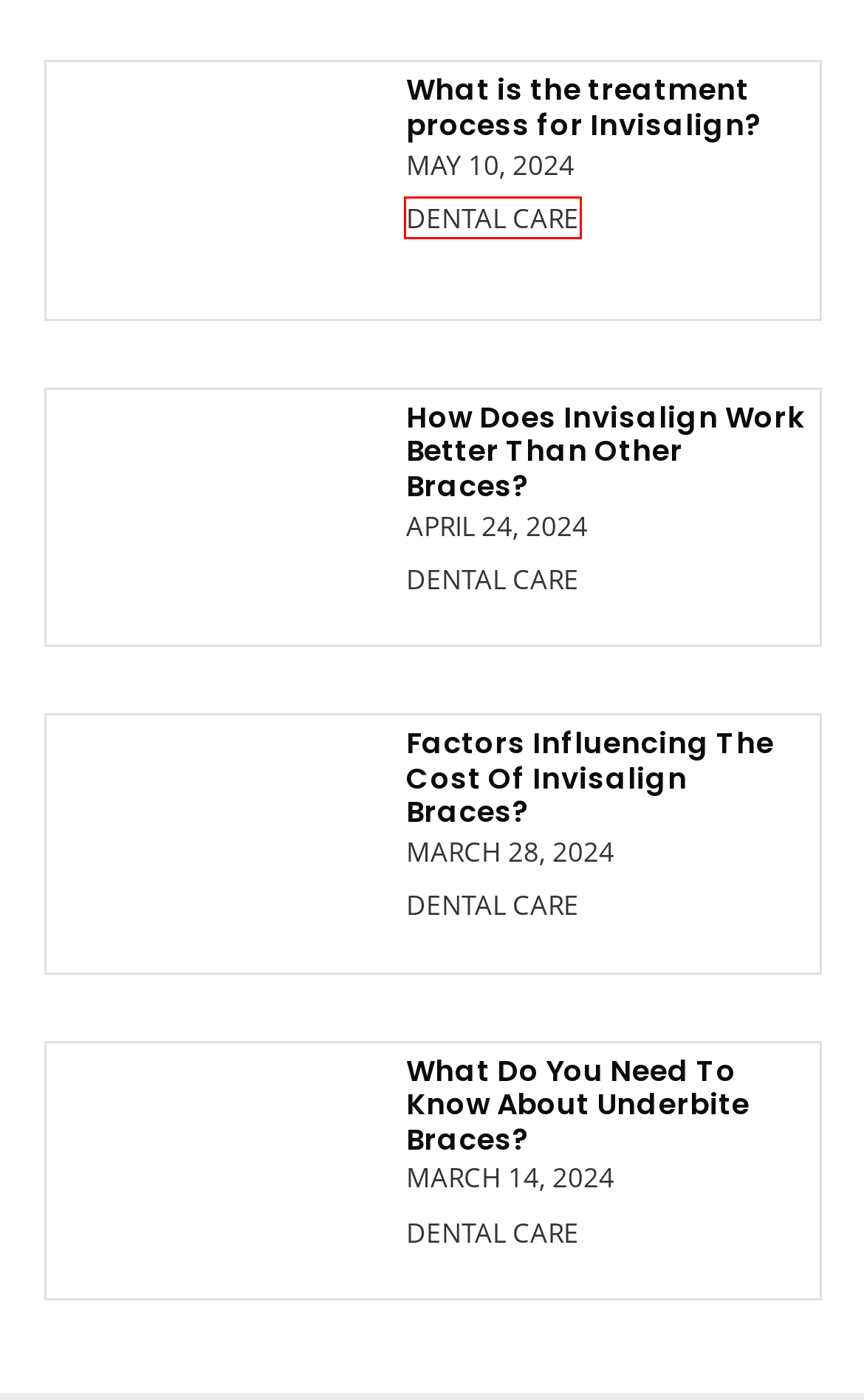A screenshot of a webpage is given with a red bounding box around a UI element. Choose the description that best matches the new webpage shown after clicking the element within the red bounding box. Here are the candidates:
A. ﻿How Dental Plans Differ from Dental Insurance - Health and Healthy Tips
B. BBL surgery | Transform Your Curves
C. Factors Influencing The invisalign braces cost
D. What is the treatment process for Invisalign?
E. Need To Know About Underbite Braces
F. Dental Care Blogs – Dental Health Tips For Adults | Health And Healthy Tips
G. Best electrolyte drinks Archives - Health and Healthy Tips
H. How Does Invisalign Work Better Than Other Braces?

F